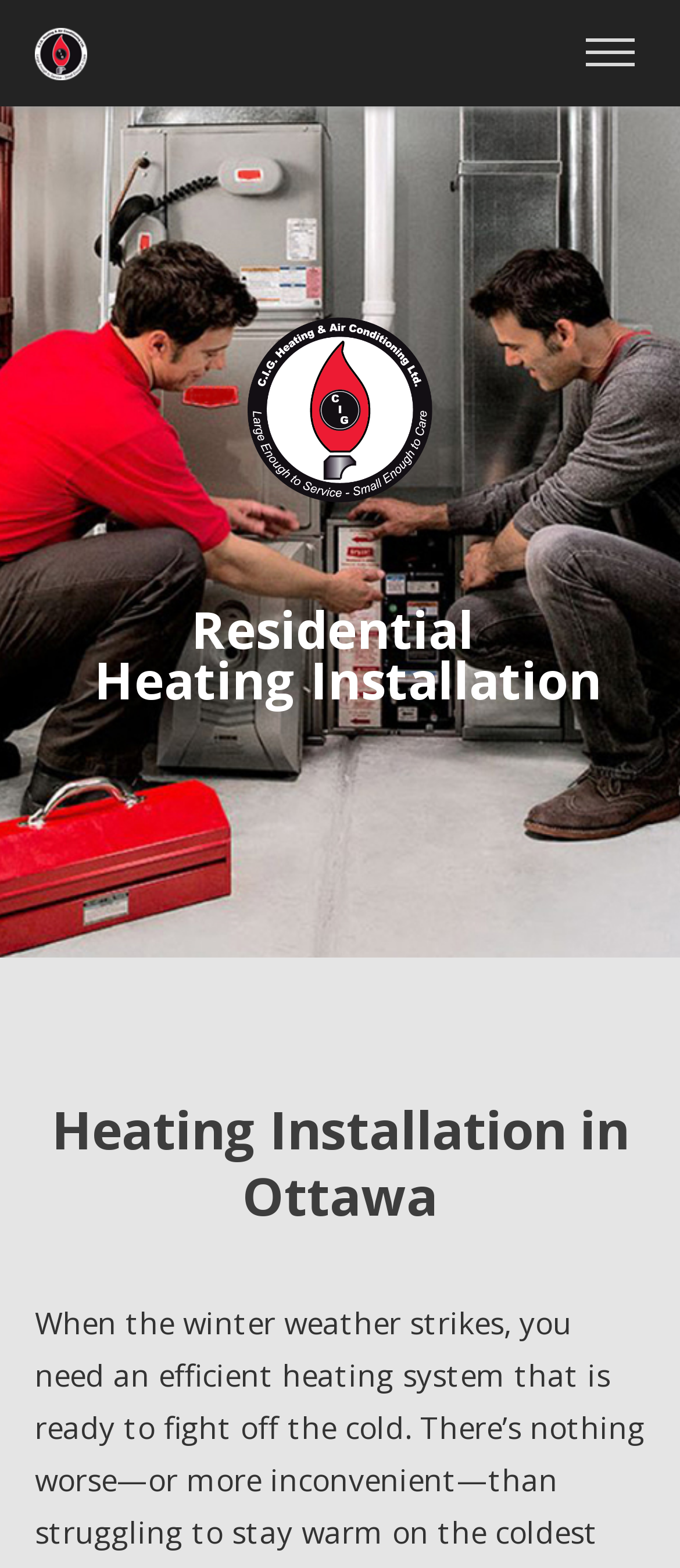What is the company name?
Refer to the image and give a detailed response to the question.

The company name can be found in the top-left corner of the webpage, where the logo is located. The image has a text 'CIG Heating' which is also a link.